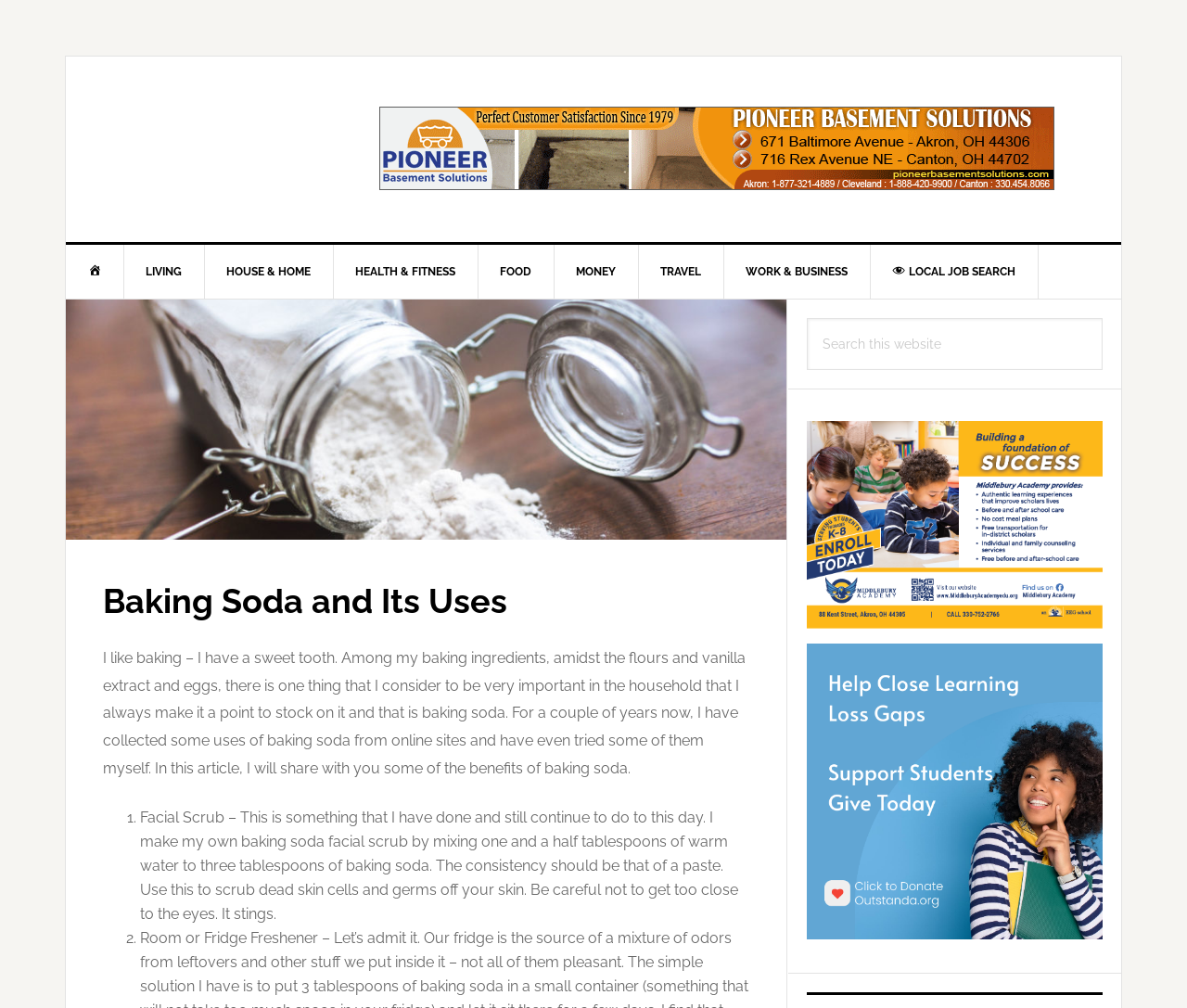Using the provided description: "Travel", find the bounding box coordinates of the corresponding UI element. The output should be four float numbers between 0 and 1, in the format [left, top, right, bottom].

[0.538, 0.242, 0.61, 0.296]